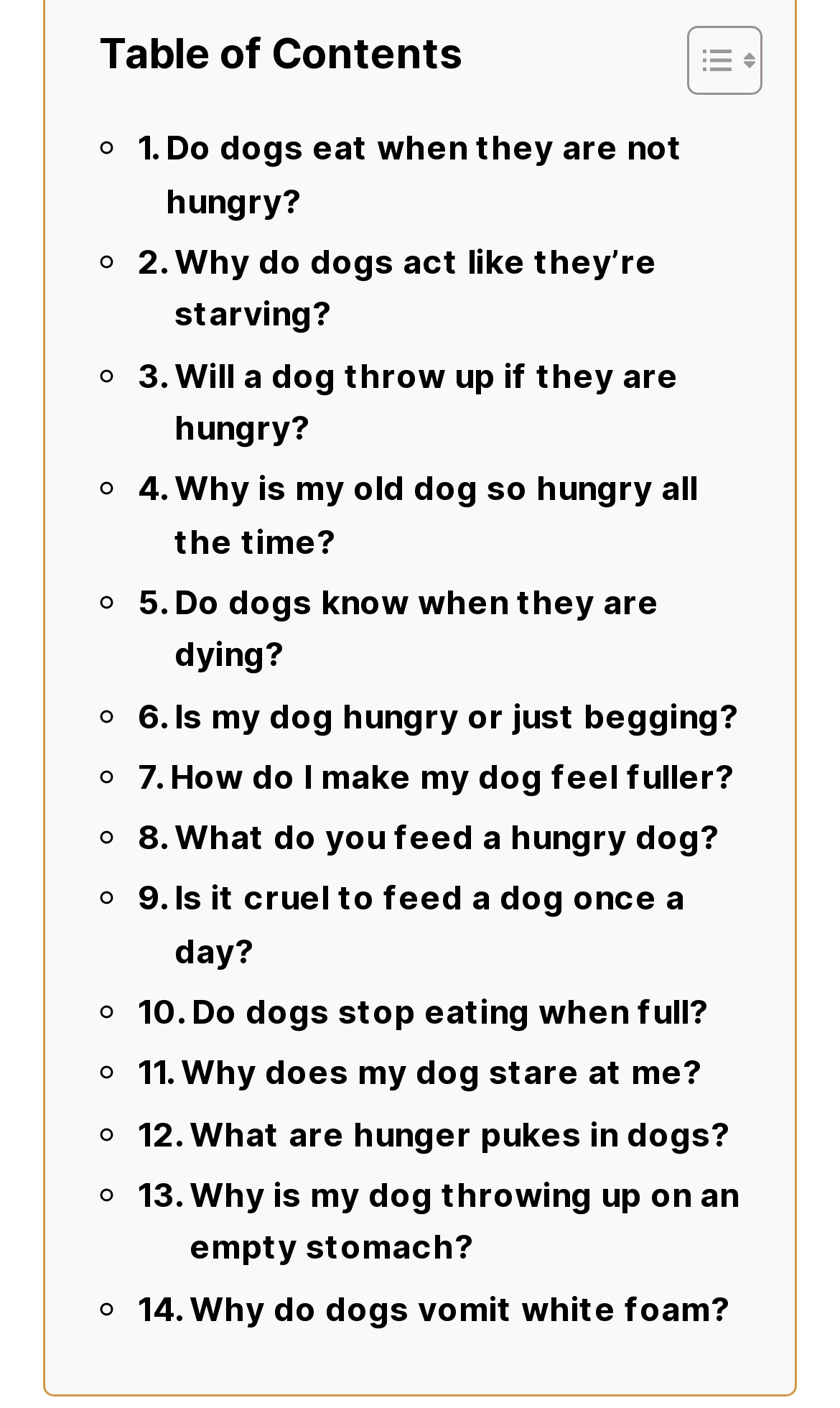Please specify the bounding box coordinates of the clickable section necessary to execute the following command: "Learn about 'Why do dogs act like they’re starving?'".

[0.164, 0.168, 0.895, 0.243]